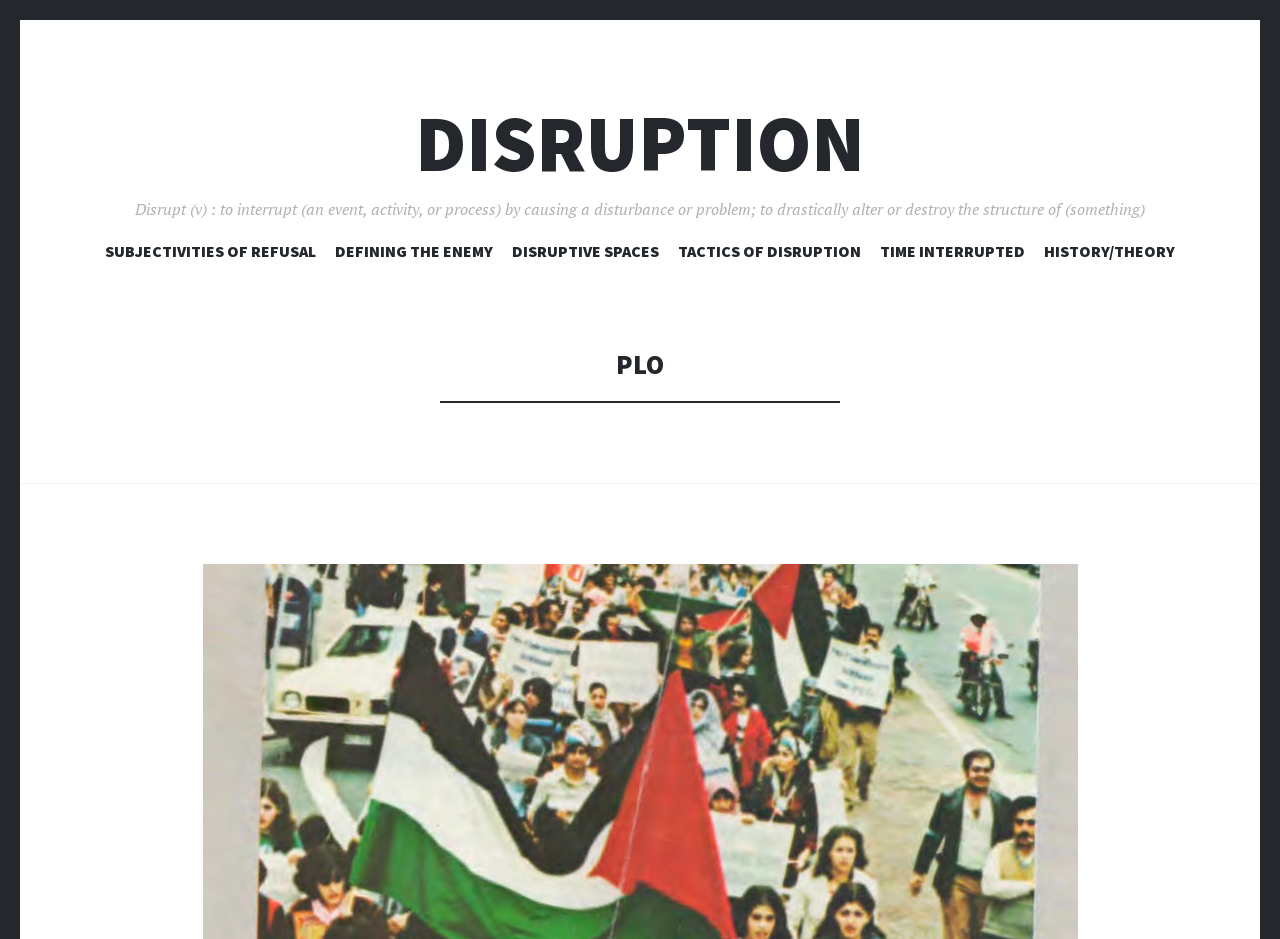Bounding box coordinates are specified in the format (top-left x, top-left y, bottom-right x, bottom-right y). All values are floating point numbers bounded between 0 and 1. Please provide the bounding box coordinate of the region this sentence describes: Defining The Enemy

[0.262, 0.257, 0.385, 0.287]